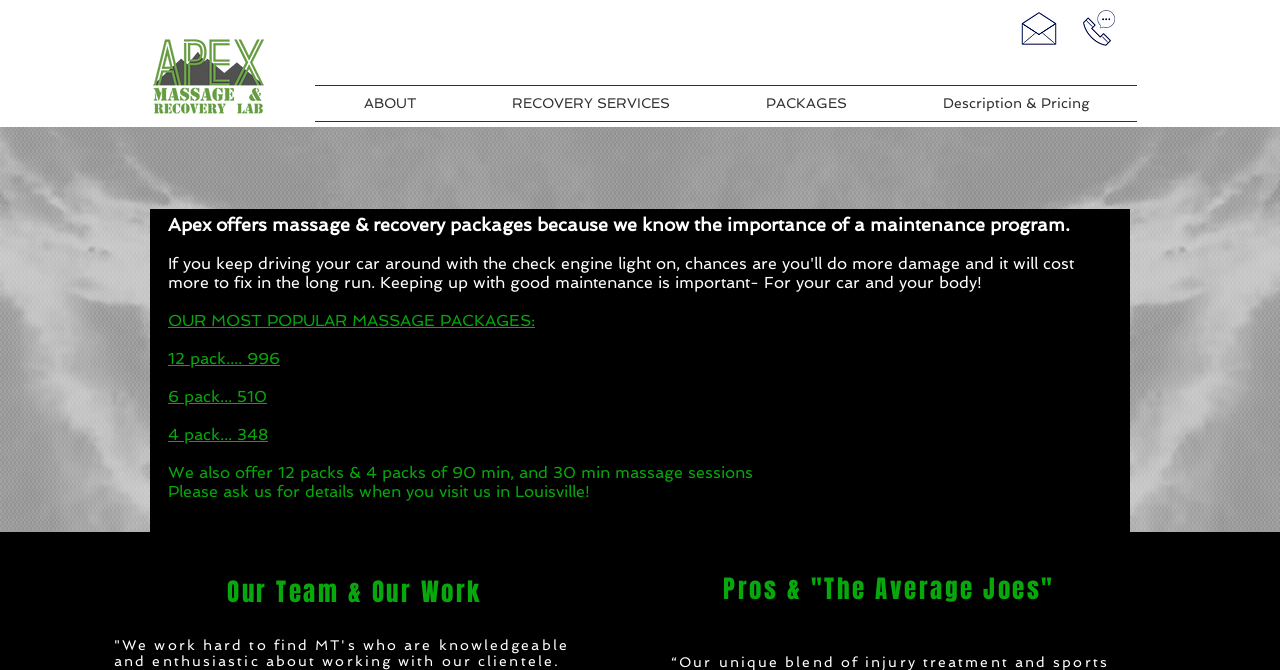Use a single word or phrase to answer the question: 
How can I schedule a massage?

Schedule Now